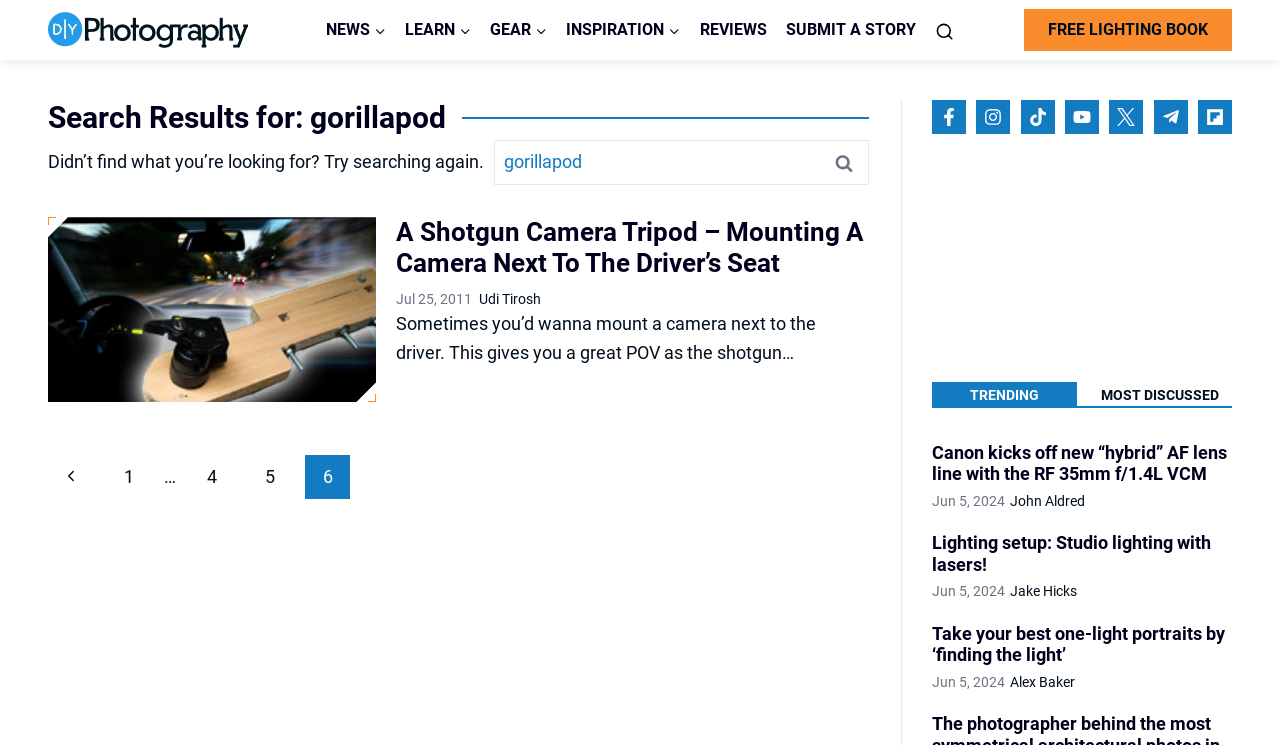How many social media links are there?
Based on the content of the image, thoroughly explain and answer the question.

There are six social media links at the bottom of the webpage, including Facebook, Instagram, TikTok, YouTube, Twitter, and Telegram.